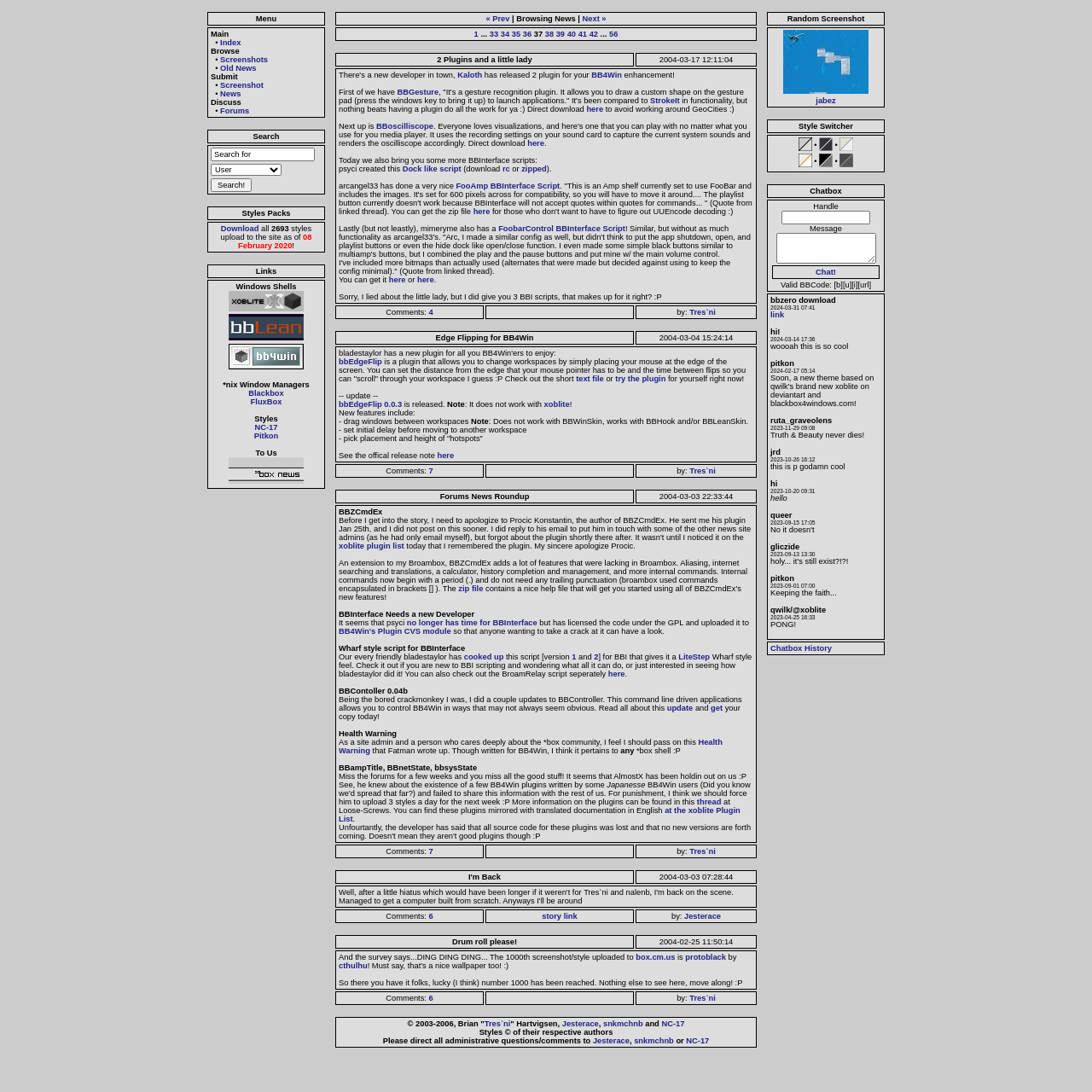Elaborate on the webpage's design and content in a detailed caption.

The webpage is a news and screenshot repository, with a focus on Windows shells and *nix window managers. The page is divided into two main sections: a navigation menu on the left and a content area on the right.

On the top-left corner, there is a menu with several links, including "Index", "Browse", "Screenshots", "Old News", "Submit", "Screenshot", "News", "Discuss", and "Forums". Below the menu, there is a search bar with a text box, a combo box, and a "Search!" button.

In the content area, there are several sections. The first section is titled "Styles Packs" and contains a link to download all 2693 styles available on the site as of February 2020. The second section is titled "Links" and contains a list of links to various window managers, including xoblite, BBLean, BB4Win, Blackbox, FluxBox, and boxshots.org. Each link has an accompanying image.

At the bottom of the page, there is a copyright notice and a navigation menu with links to previous and next pages, as well as a list of page numbers from 1 to 56.

Overall, the webpage appears to be a repository of news and resources related to Windows shells and *nix window managers, with a focus on providing links to various styles and window managers.